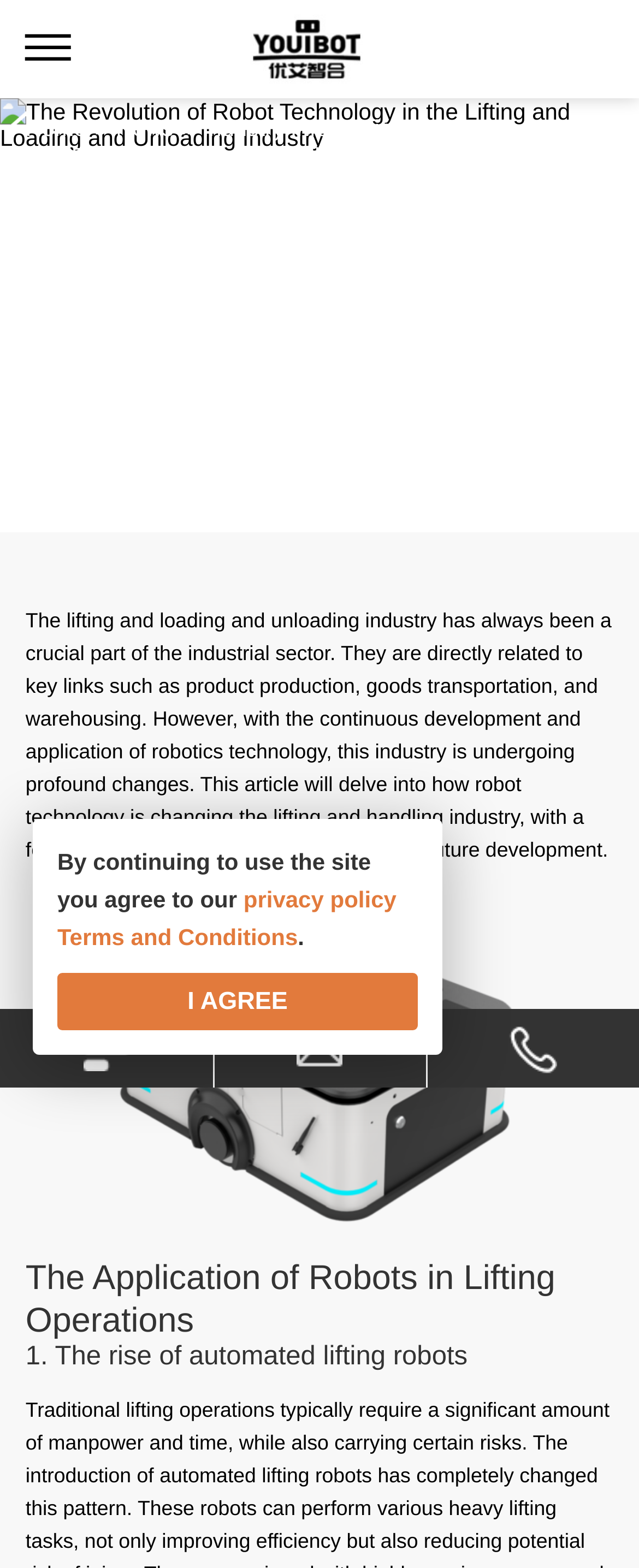Provide the text content of the webpage's main heading.

This article will delve into how robot technology is changing the lifting and handling industry, with a focus on its impact on efficiency, safety, and future development.